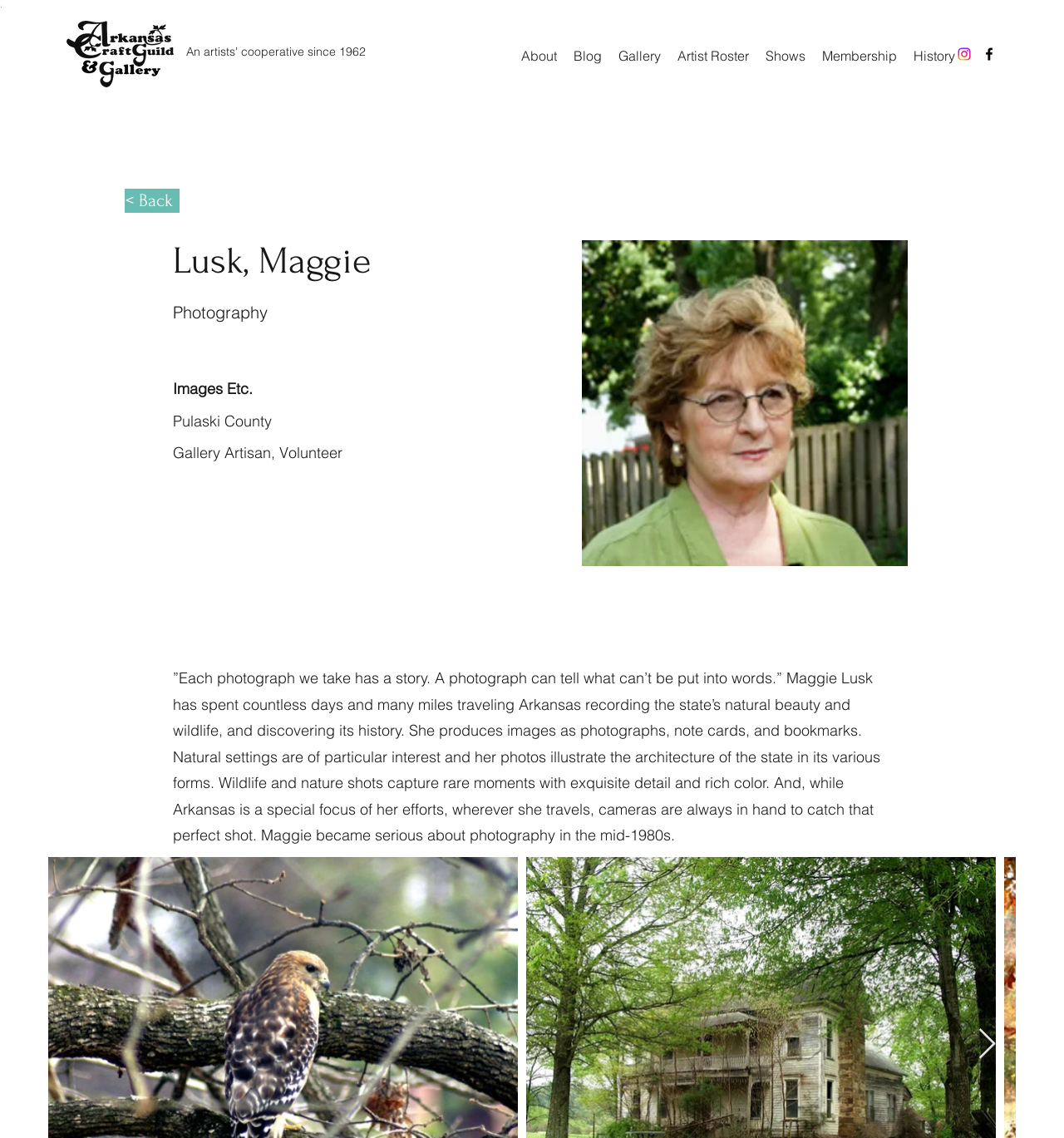Please identify the bounding box coordinates of the element I should click to complete this instruction: 'Go to the About page'. The coordinates should be given as four float numbers between 0 and 1, like this: [left, top, right, bottom].

[0.482, 0.037, 0.531, 0.061]